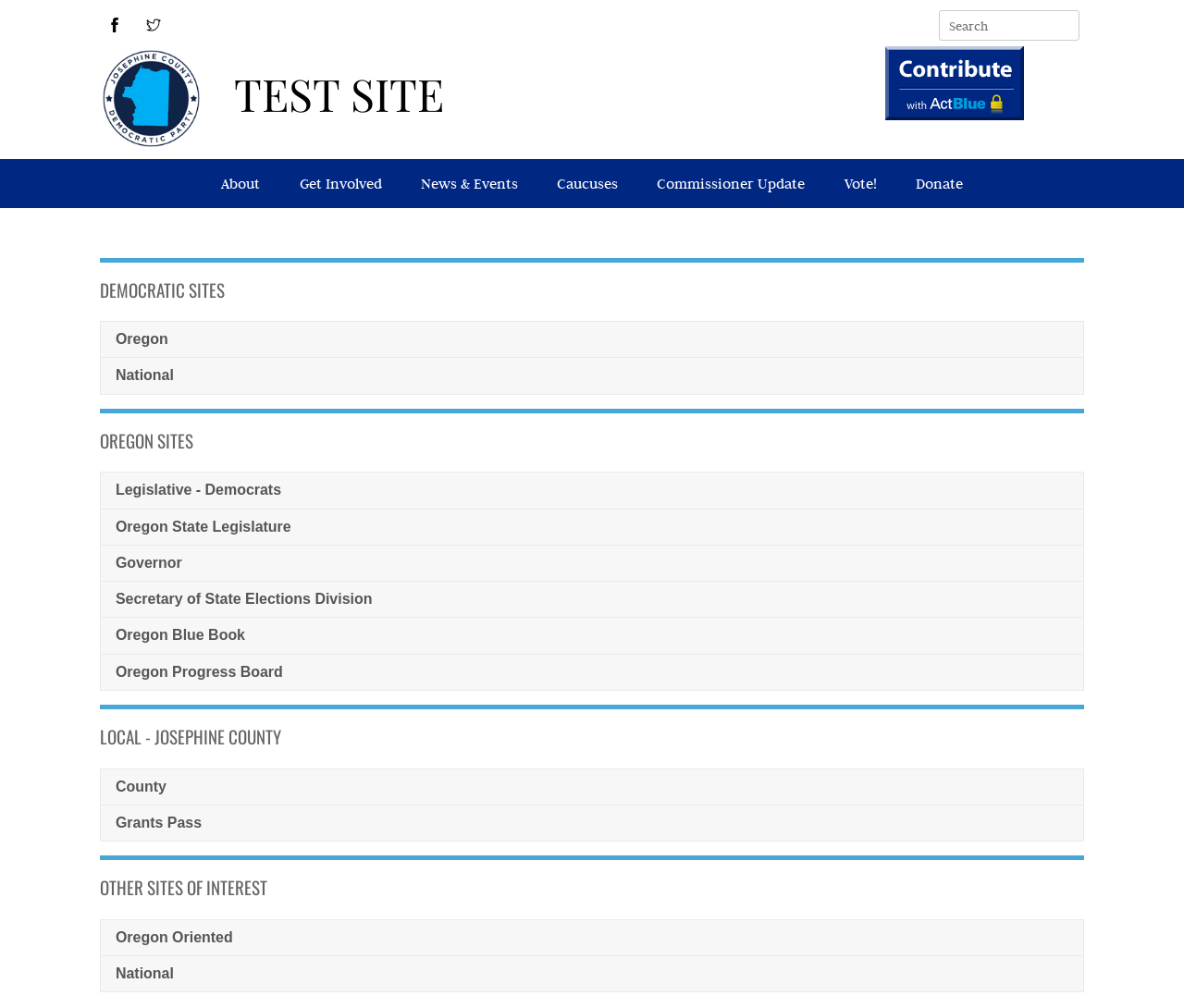Can you pinpoint the bounding box coordinates for the clickable element required for this instruction: "Learn about Oregon sites"? The coordinates should be four float numbers between 0 and 1, i.e., [left, top, right, bottom].

[0.084, 0.405, 0.916, 0.45]